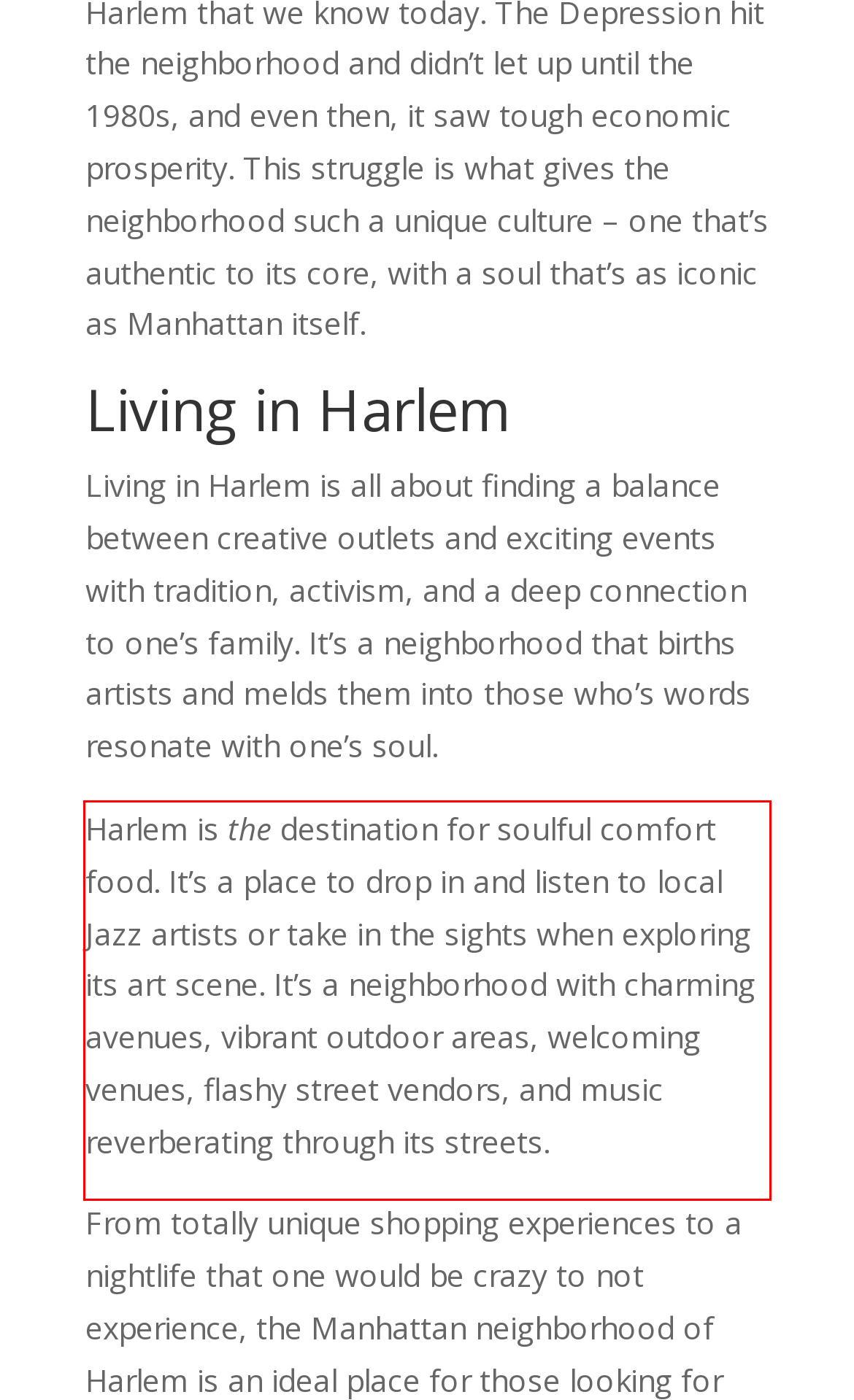Look at the provided screenshot of the webpage and perform OCR on the text within the red bounding box.

Harlem is the destination for soulful comfort food. It’s a place to drop in and listen to local Jazz artists or take in the sights when exploring its art scene. It’s a neighborhood with charming avenues, vibrant outdoor areas, welcoming venues, flashy street vendors, and music reverberating through its streets.